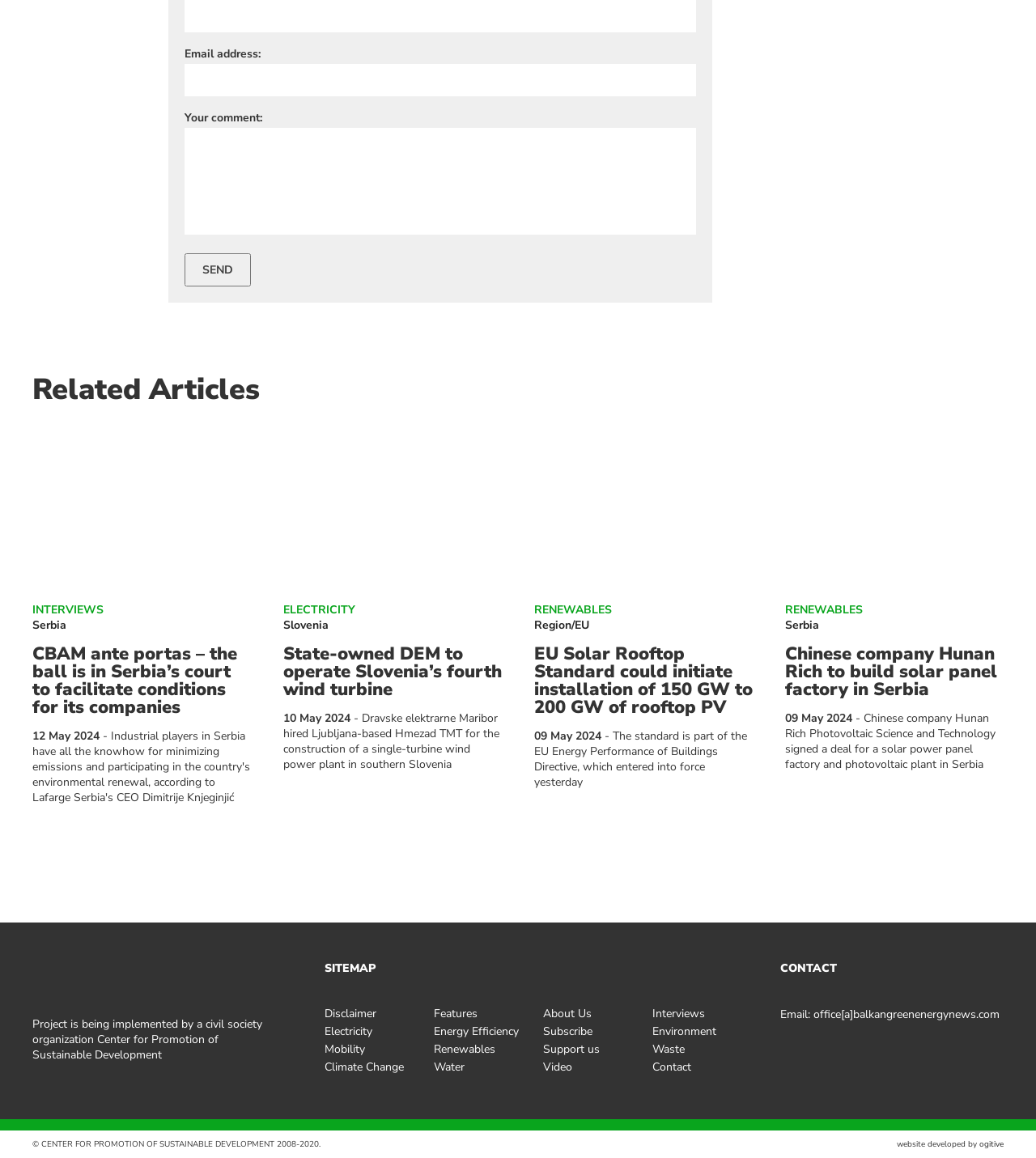How many categories are listed at the bottom of the webpage?
Can you give a detailed and elaborate answer to the question?

I counted the number of links at the bottom of the webpage, which are 'Electricity', 'Energy Efficiency', 'Environment', 'Mobility', 'Renewables', 'Subscribe', 'Support us', 'Waste', 'Climate Change', 'Video', 'Contact', and 'Water'.